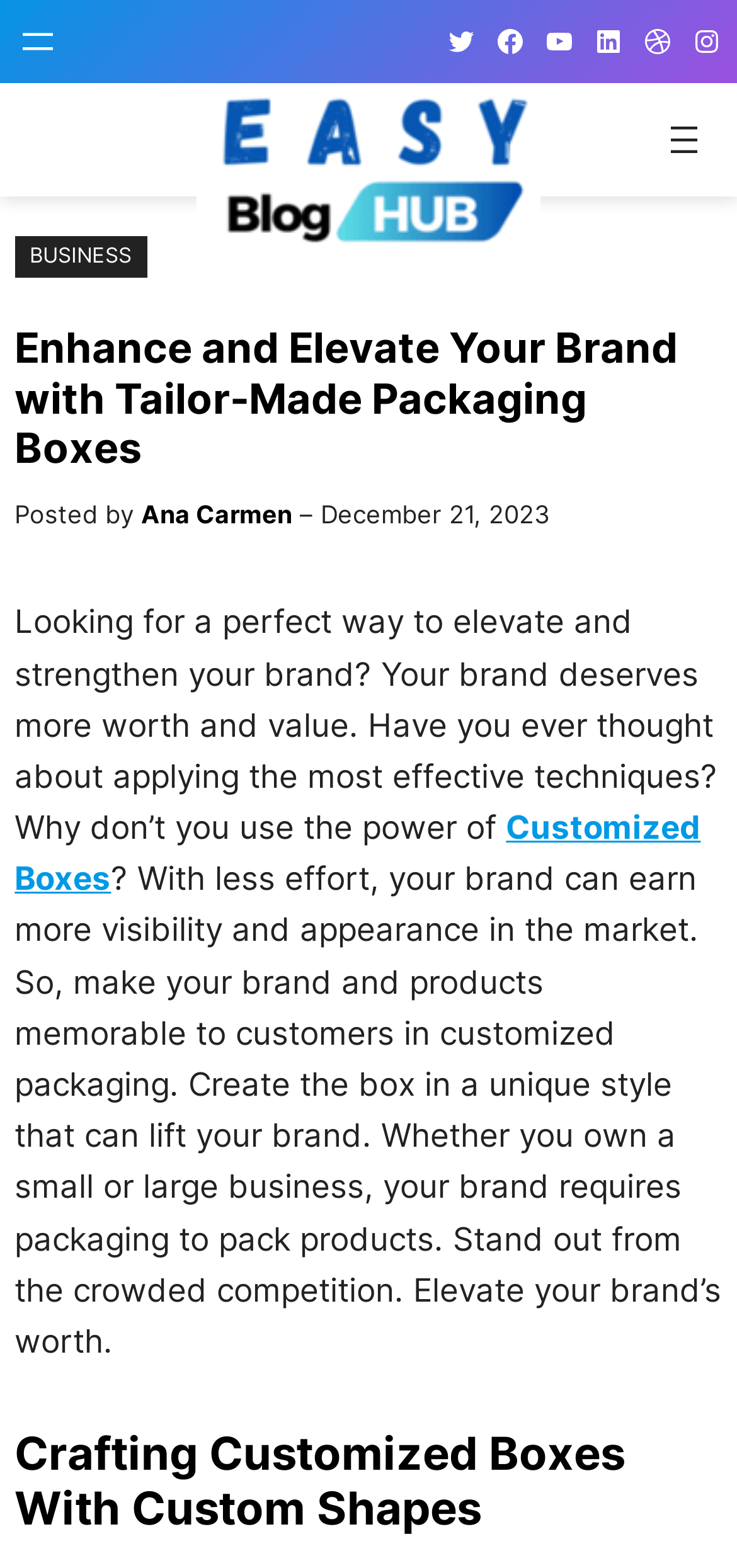Use a single word or phrase to respond to the question:
Who is the author of the article?

Ana Carmen